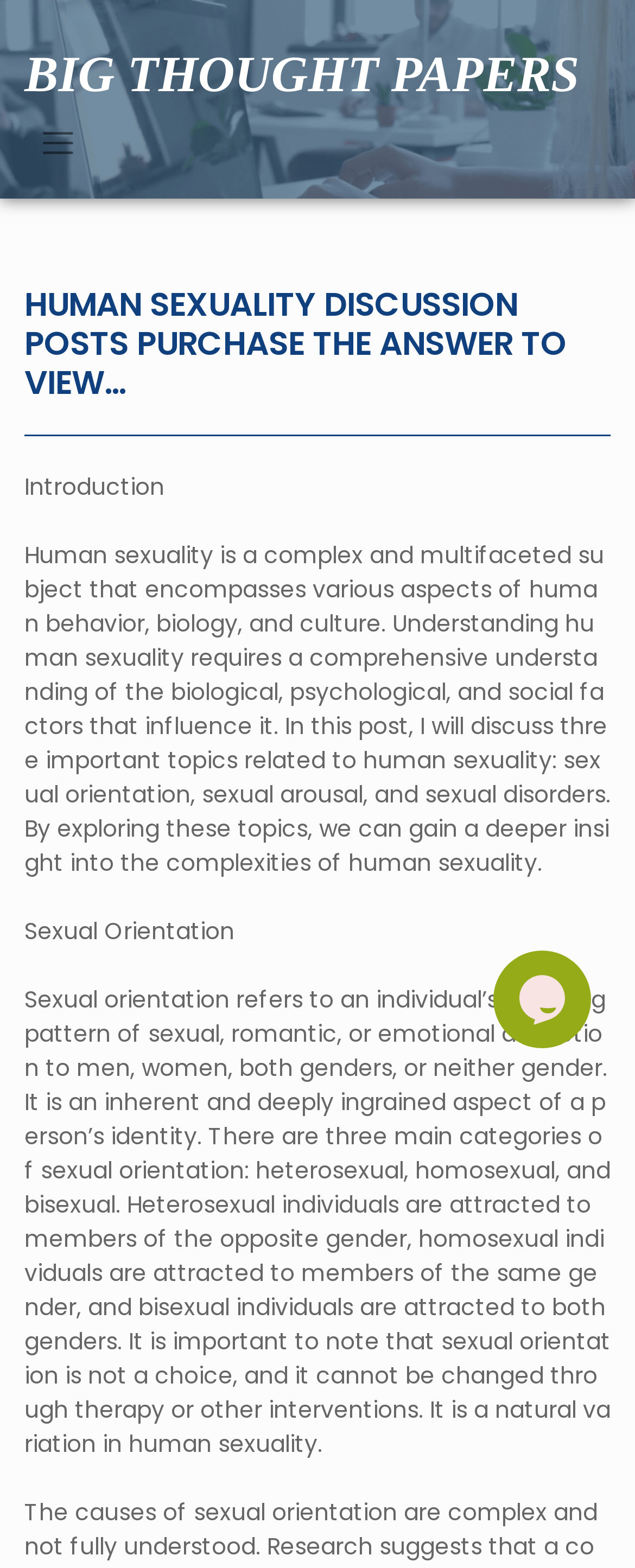Identify the text that serves as the heading for the webpage and generate it.

HUMAN SEXUALITY DISCUSSION POSTS PURCHASE THE ANSWER TO VIEW…